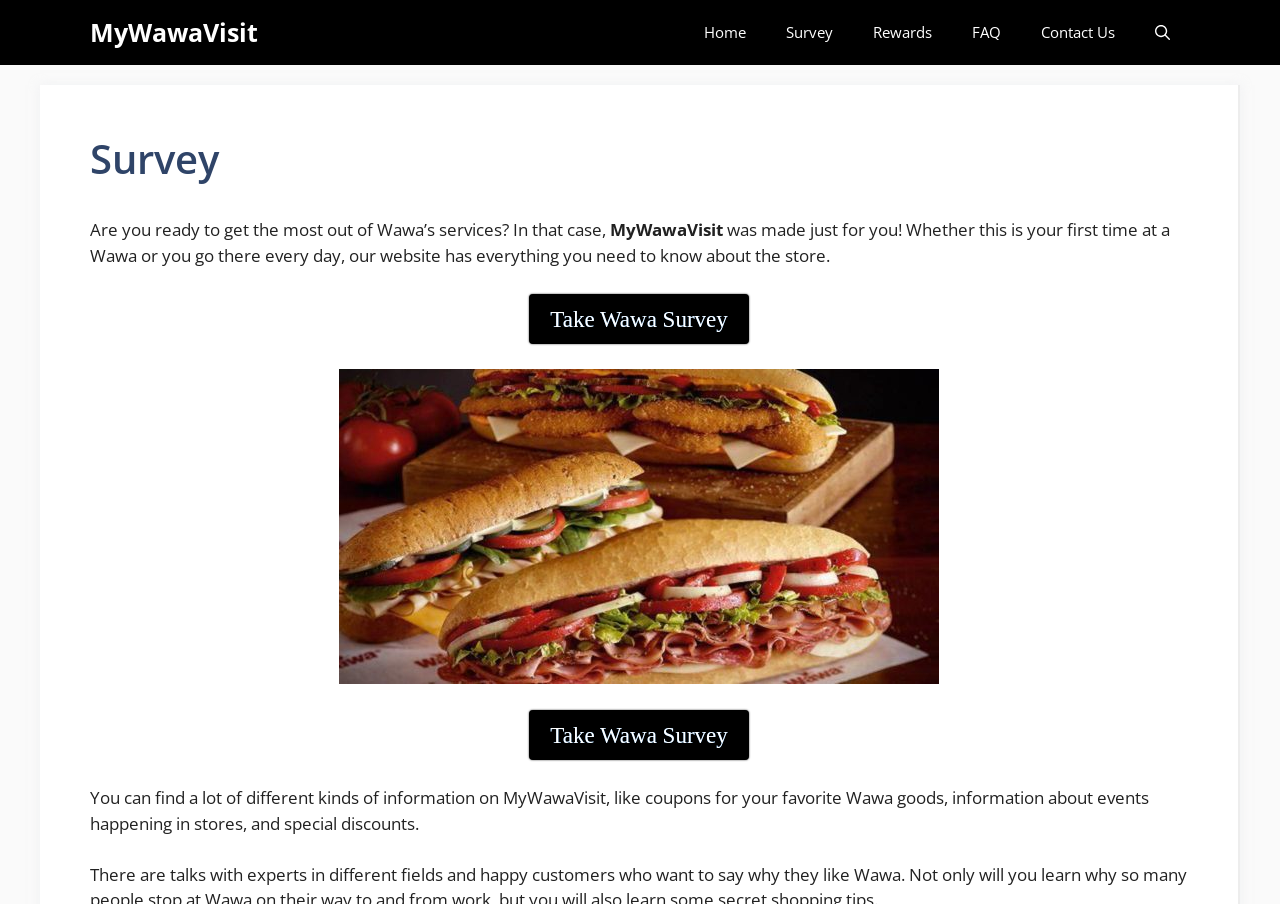By analyzing the image, answer the following question with a detailed response: What is below the introductory text?

Below the introductory text, which ends with the sentence '...our website has everything you need to know about the store.', there is a figure element that contains an image. This image is likely to be a visual representation of MyWawaVisit or Wawa's services.